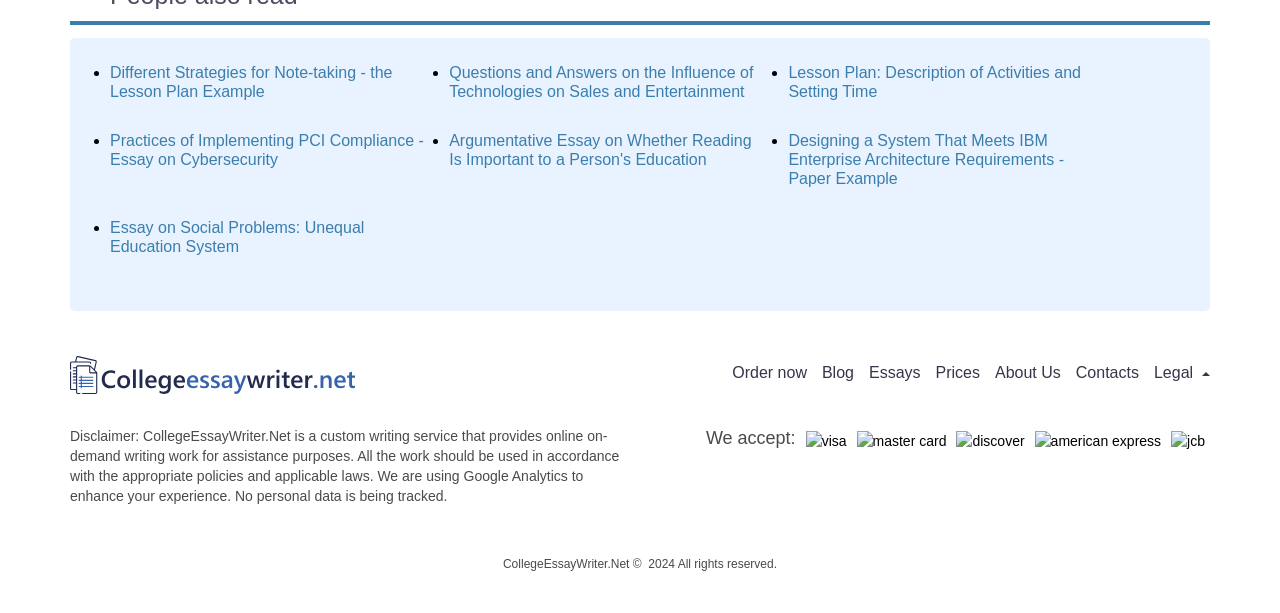Use a single word or phrase to answer this question: 
What is the purpose of the website?

Custom writing service